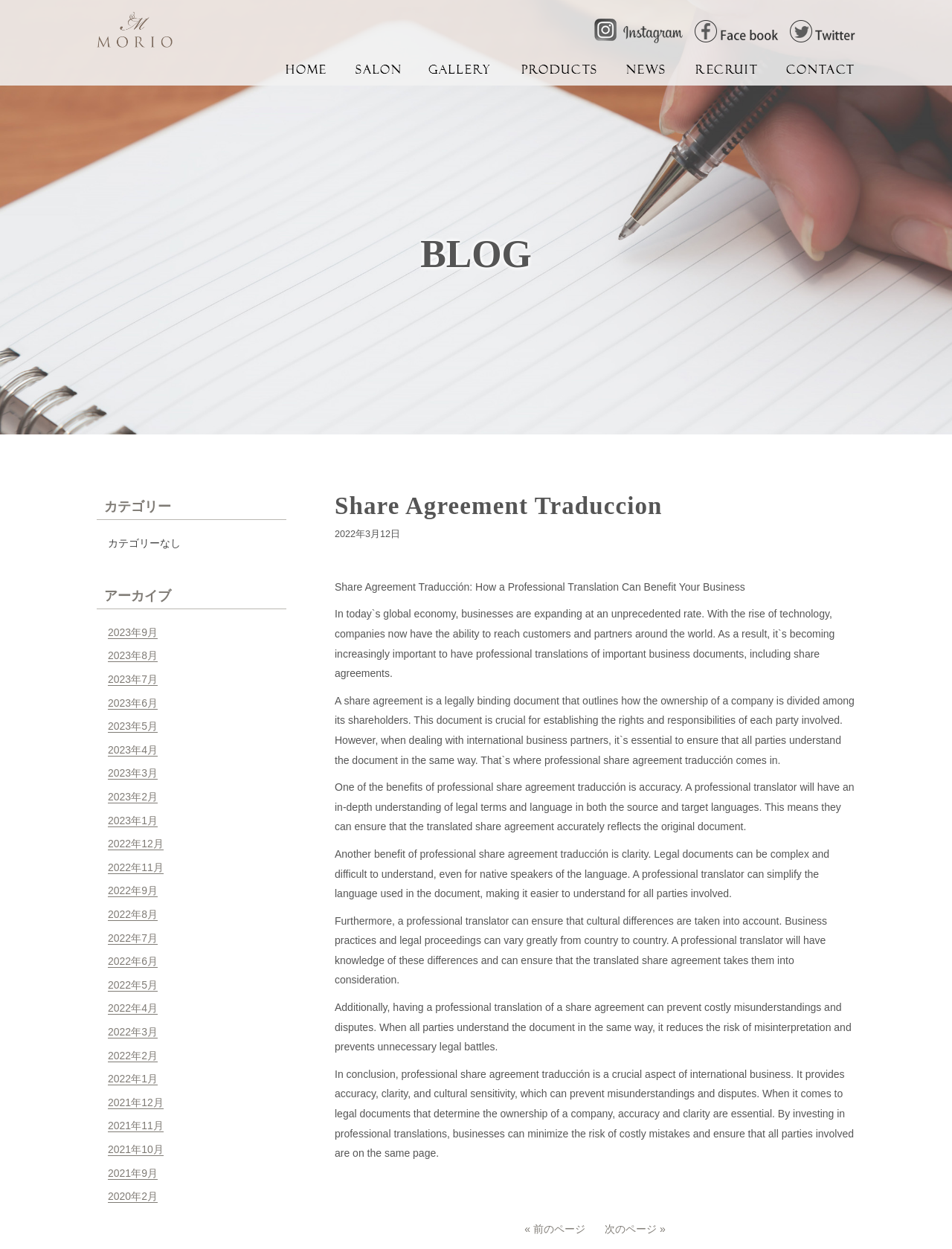Extract the bounding box of the UI element described as: "alt="Horse Pig Cow"".

None